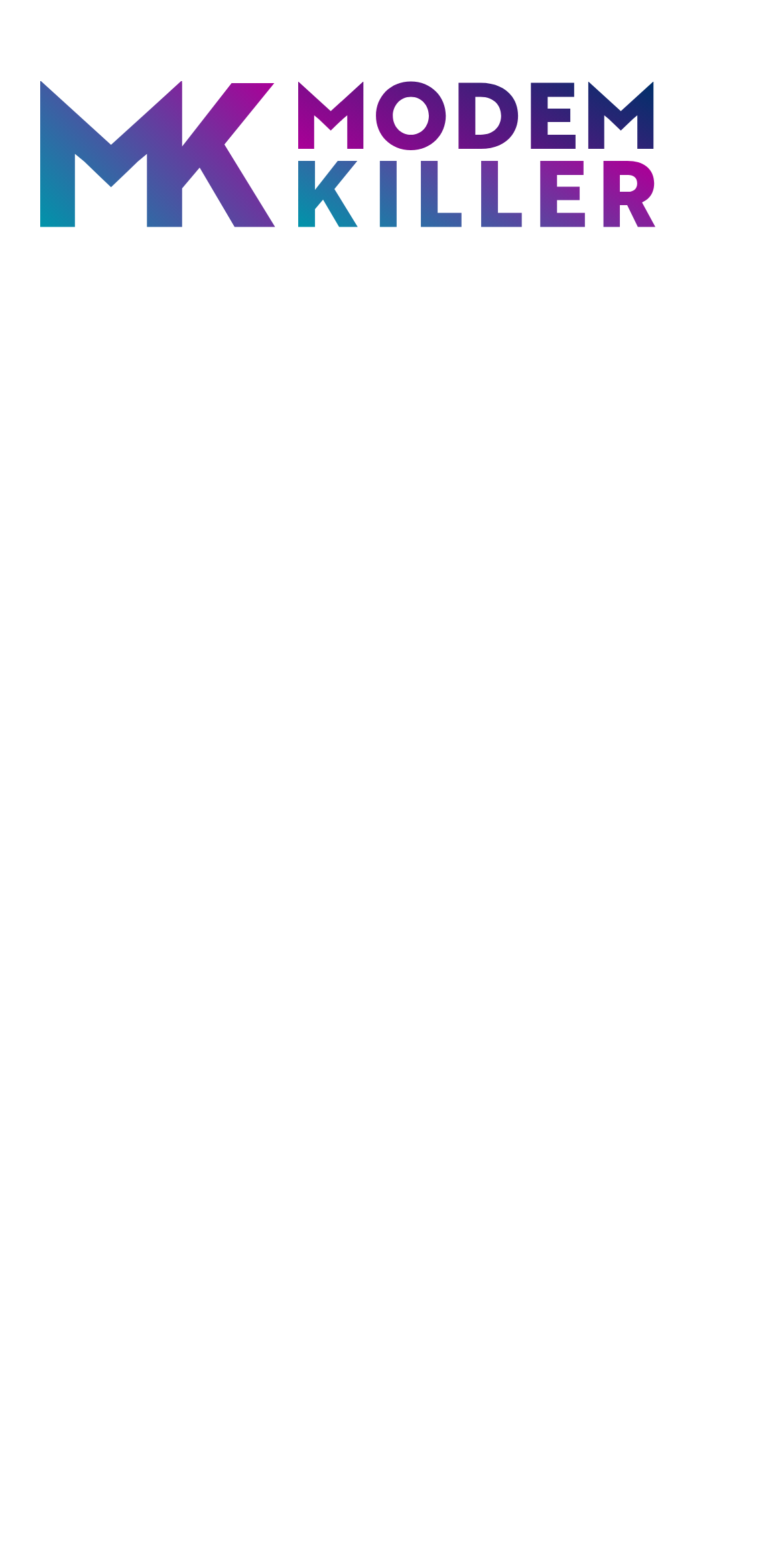Determine the bounding box coordinates for the element that should be clicked to follow this instruction: "contact us". The coordinates should be given as four float numbers between 0 and 1, in the format [left, top, right, bottom].

[0.499, 0.771, 0.699, 0.795]